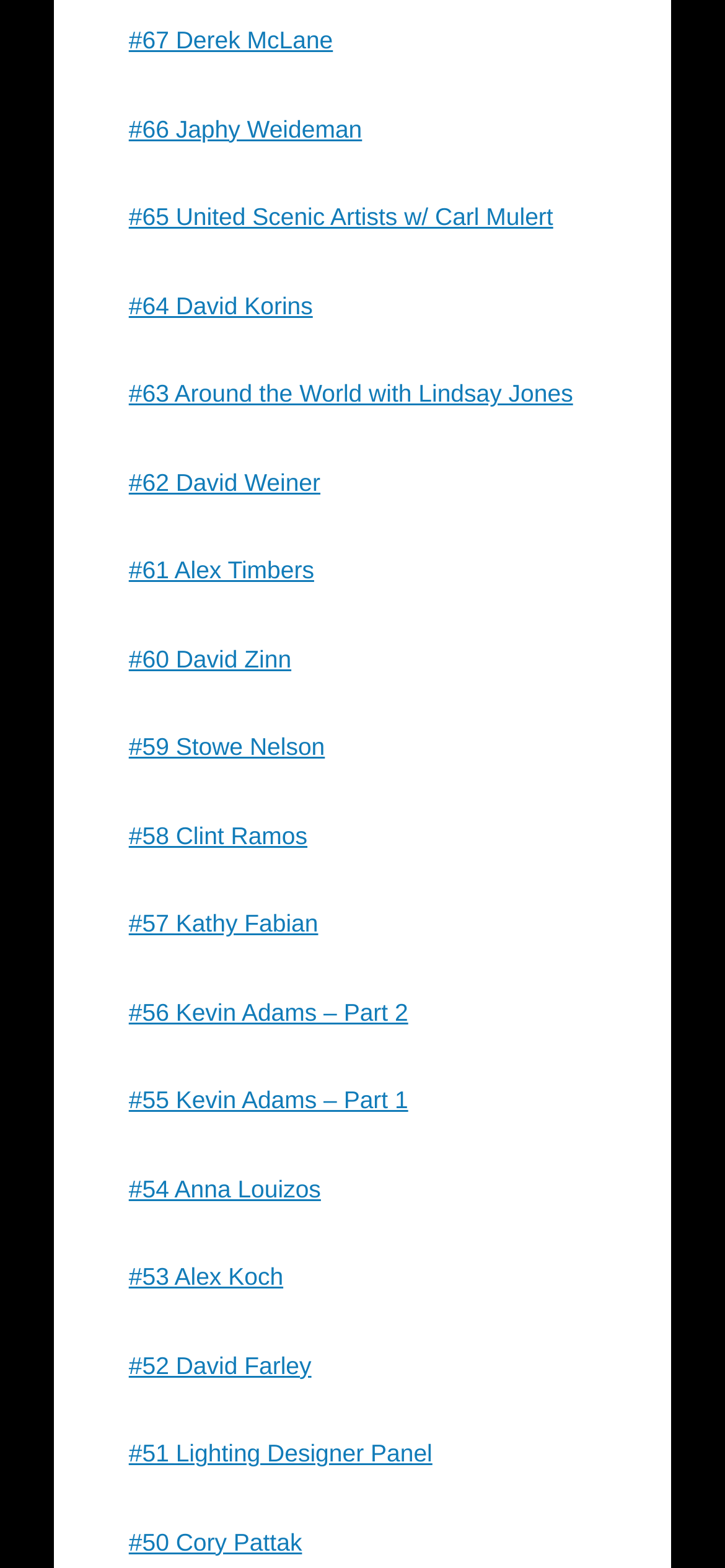Using the element description: "#53 Alex Koch", determine the bounding box coordinates. The coordinates should be in the format [left, top, right, bottom], with values between 0 and 1.

[0.178, 0.805, 0.391, 0.823]